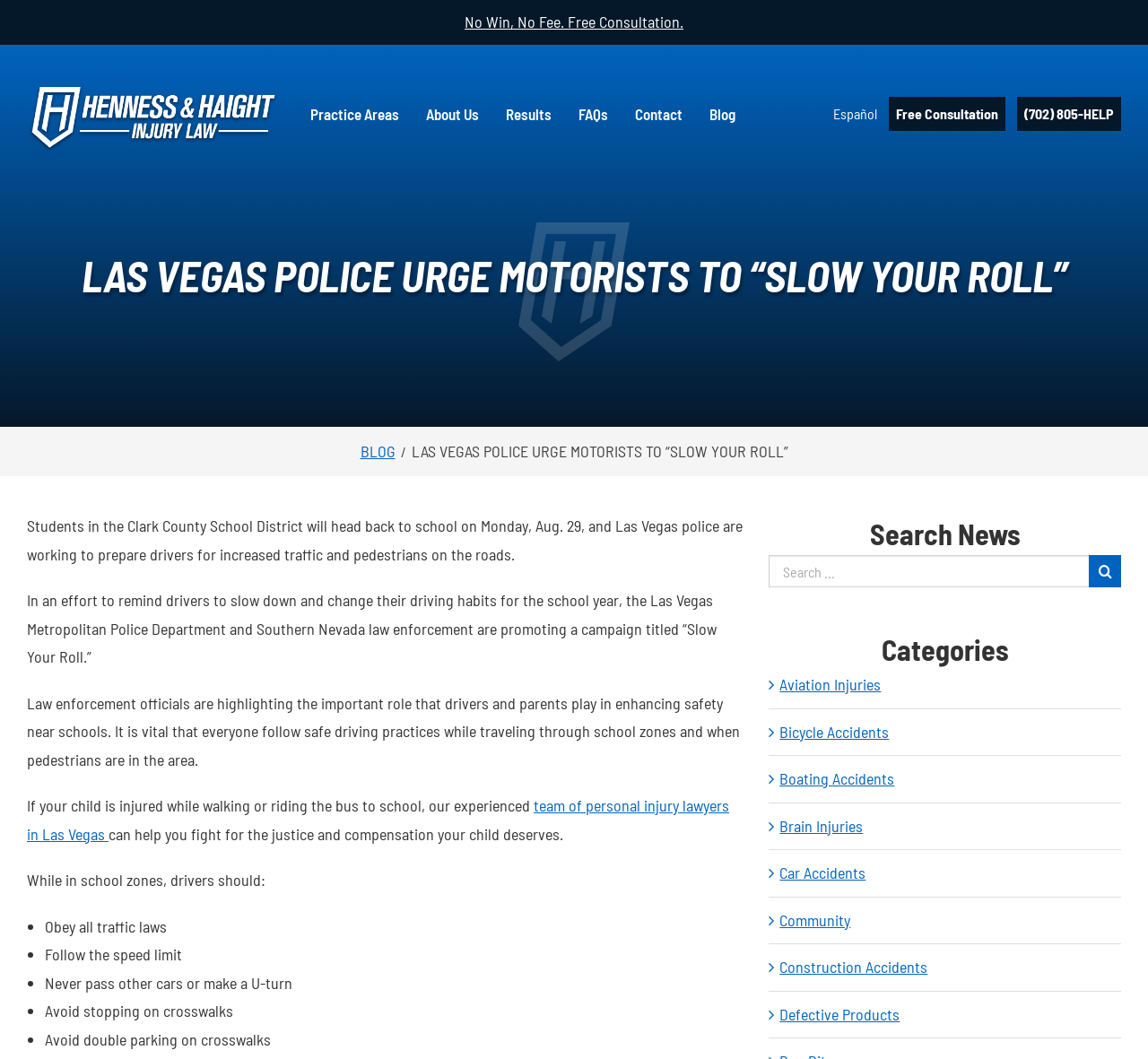Utilize the details in the image to give a detailed response to the question: What is the name of the law firm?

The name of the law firm can be found in the title of the webpage, 'Las Vegas Police Urge Motorists to “Slow Your Roll” - Las Vegas Injury Attorneys | Henness & Haight'. This title is likely to be the name of the law firm that is promoting the 'Slow Your Roll' campaign.